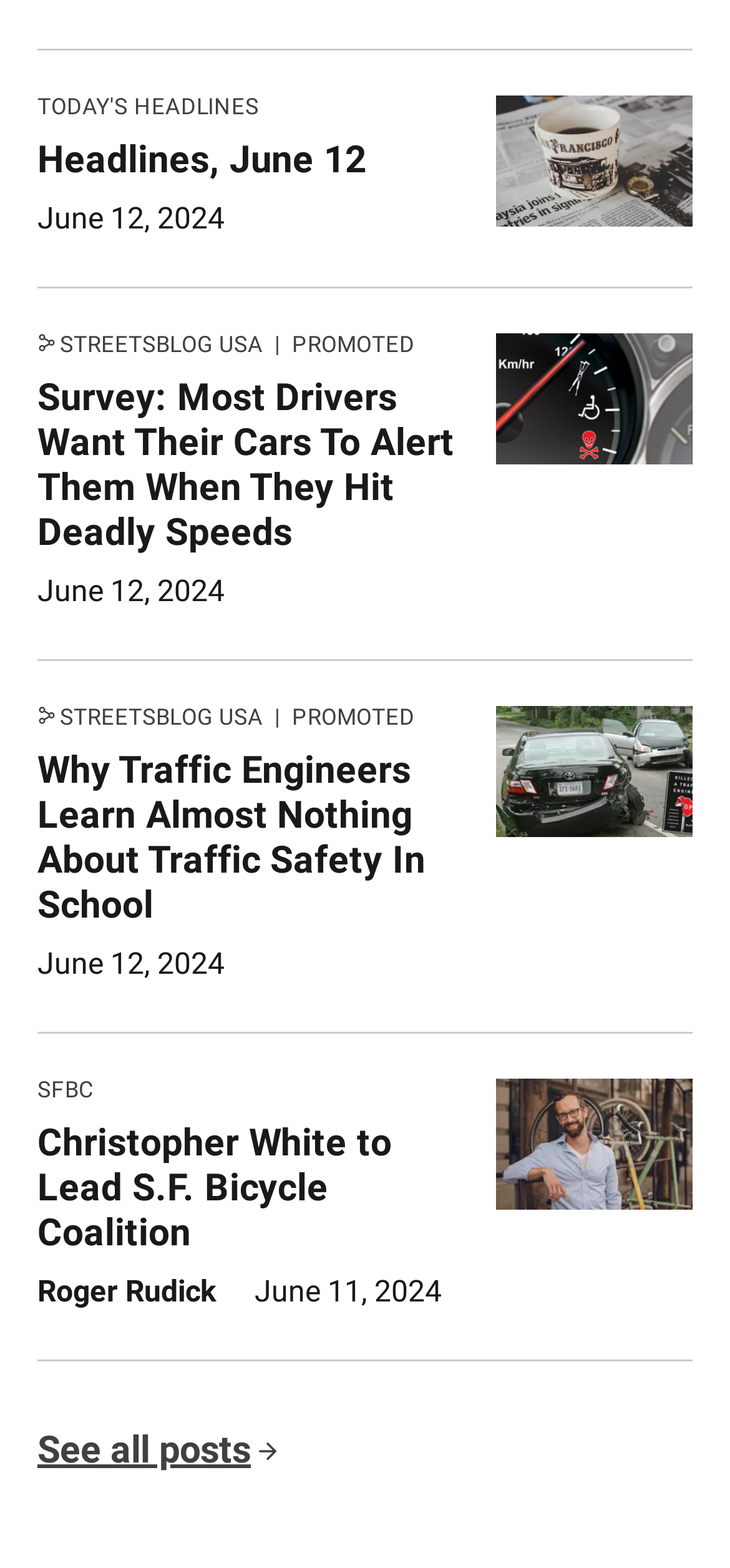Using the provided element description, identify the bounding box coordinates as (top-left x, top-left y, bottom-right x, bottom-right y). Ensure all values are between 0 and 1. Description: Roger Rudick

[0.051, 0.812, 0.297, 0.834]